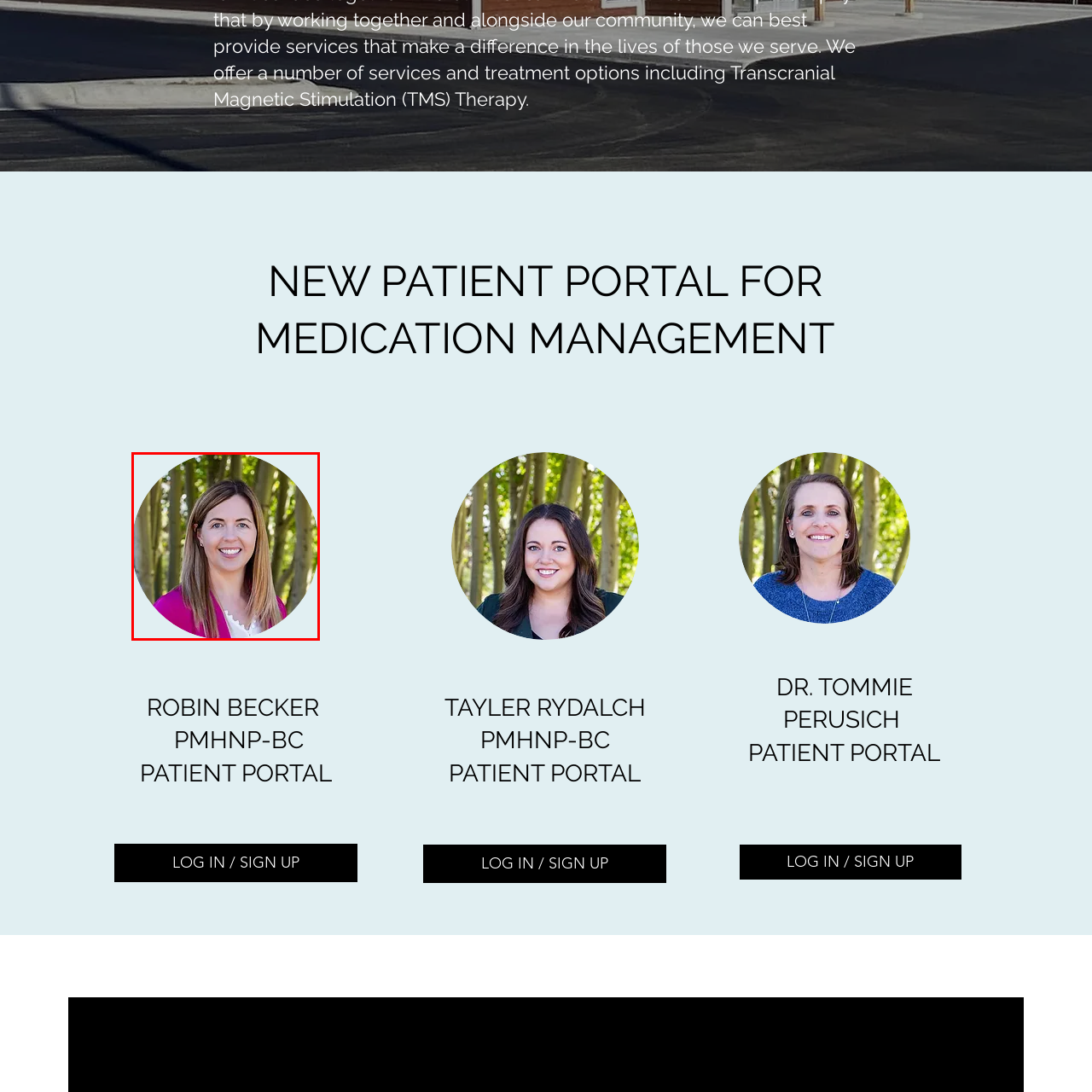Provide a comprehensive description of the image located within the red boundary.

This image features a professional portrait of a woman smiling warmly at the camera, framed in a circular shape. She has long, straight blonde hair and is dressed in a vibrant pink blazer over a white blouse, conveying a friendly and approachable demeanor. The background consists of a natural setting, showcasing blurred green trees, which enhances the sense of calm and tranquility. This image is part of the "New Patient Portal for Medication Management," specifically associated with Robin Becker, PMHNP-BC, emphasizing her role in supporting patients through the portal.